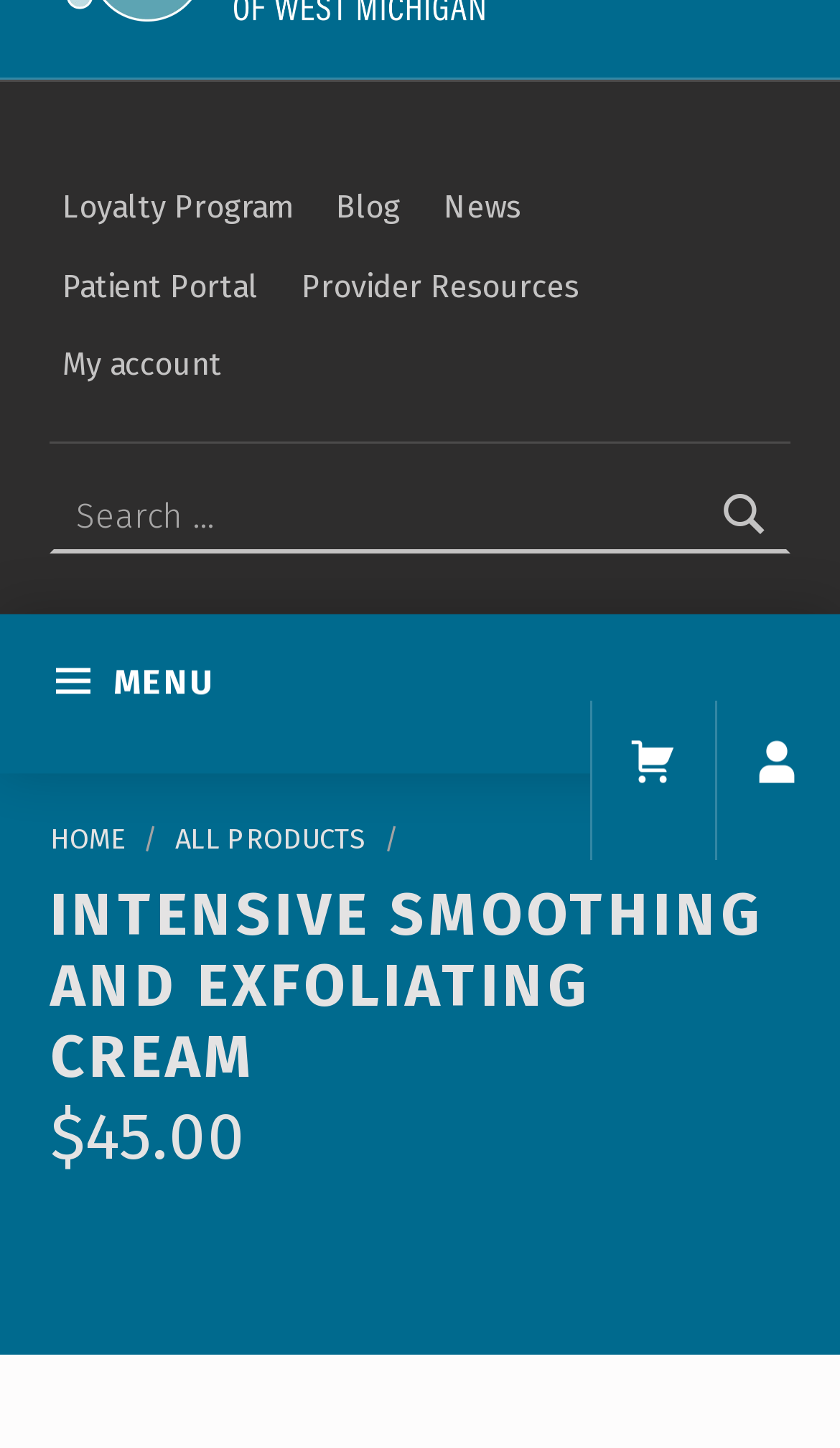Provide the bounding box coordinates of the HTML element this sentence describes: "Menu".

[0.0, 0.408, 1.0, 0.518]